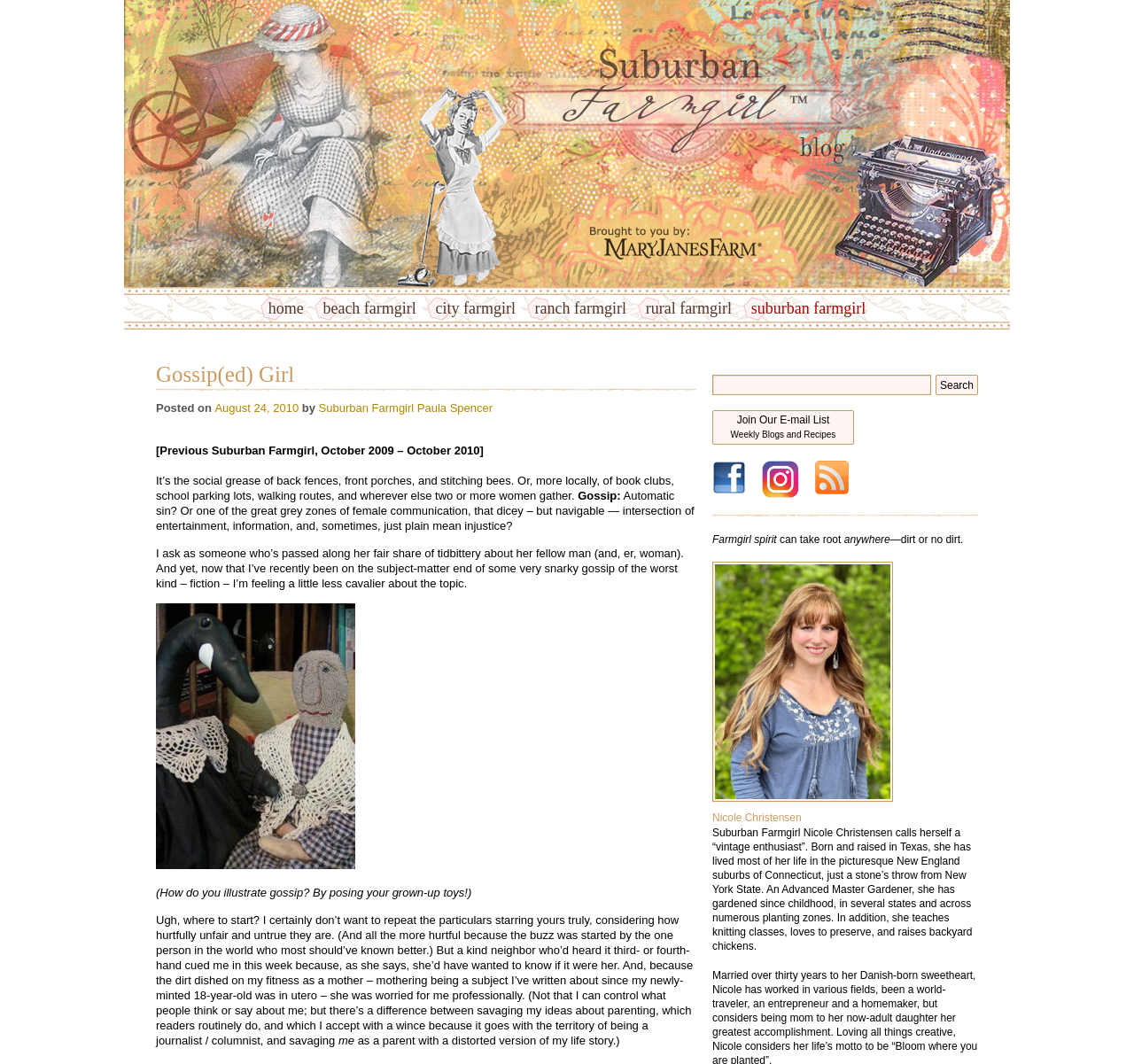Identify the bounding box for the UI element specified in this description: "Rural Farmgirl". The coordinates must be four float numbers between 0 and 1, formatted as [left, top, right, bottom].

[0.562, 0.27, 0.652, 0.31]